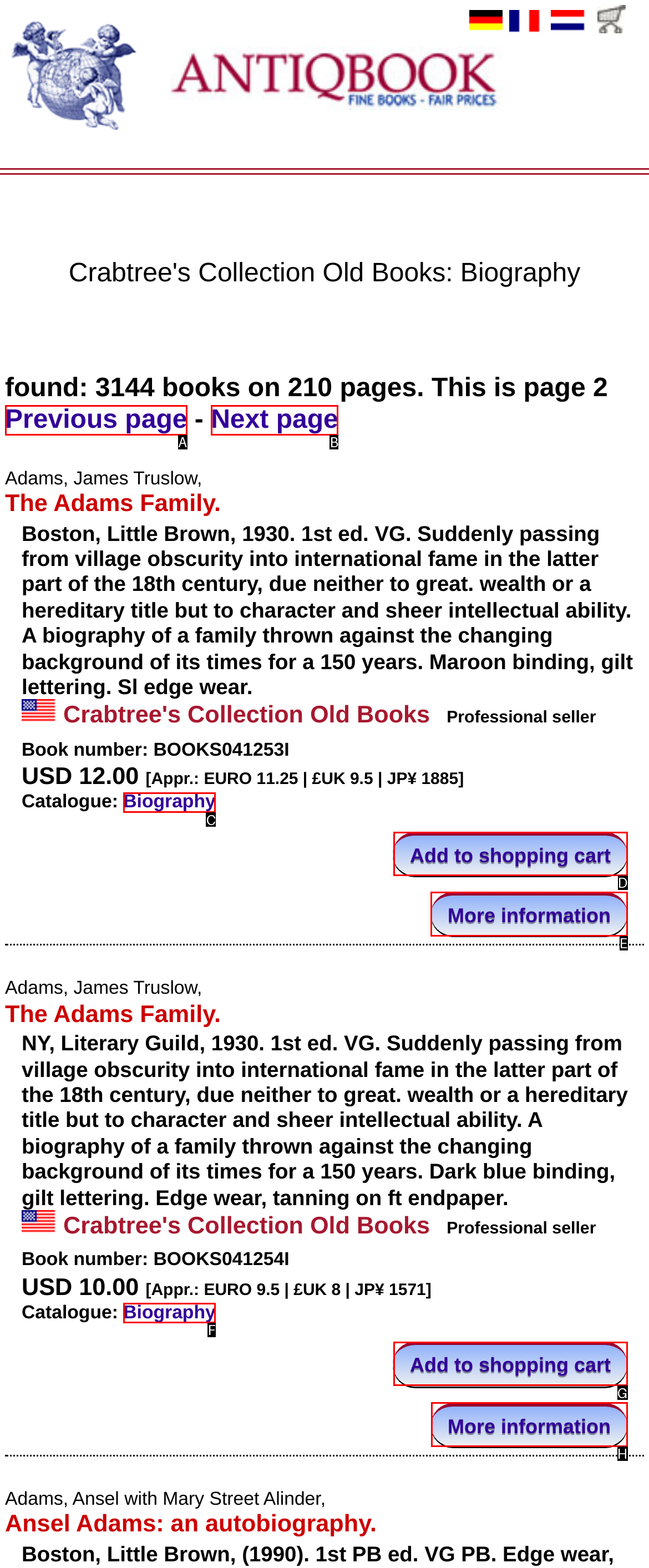Identify the HTML element to select in order to accomplish the following task: View more information about the book 'The Adams Family'
Reply with the letter of the chosen option from the given choices directly.

E